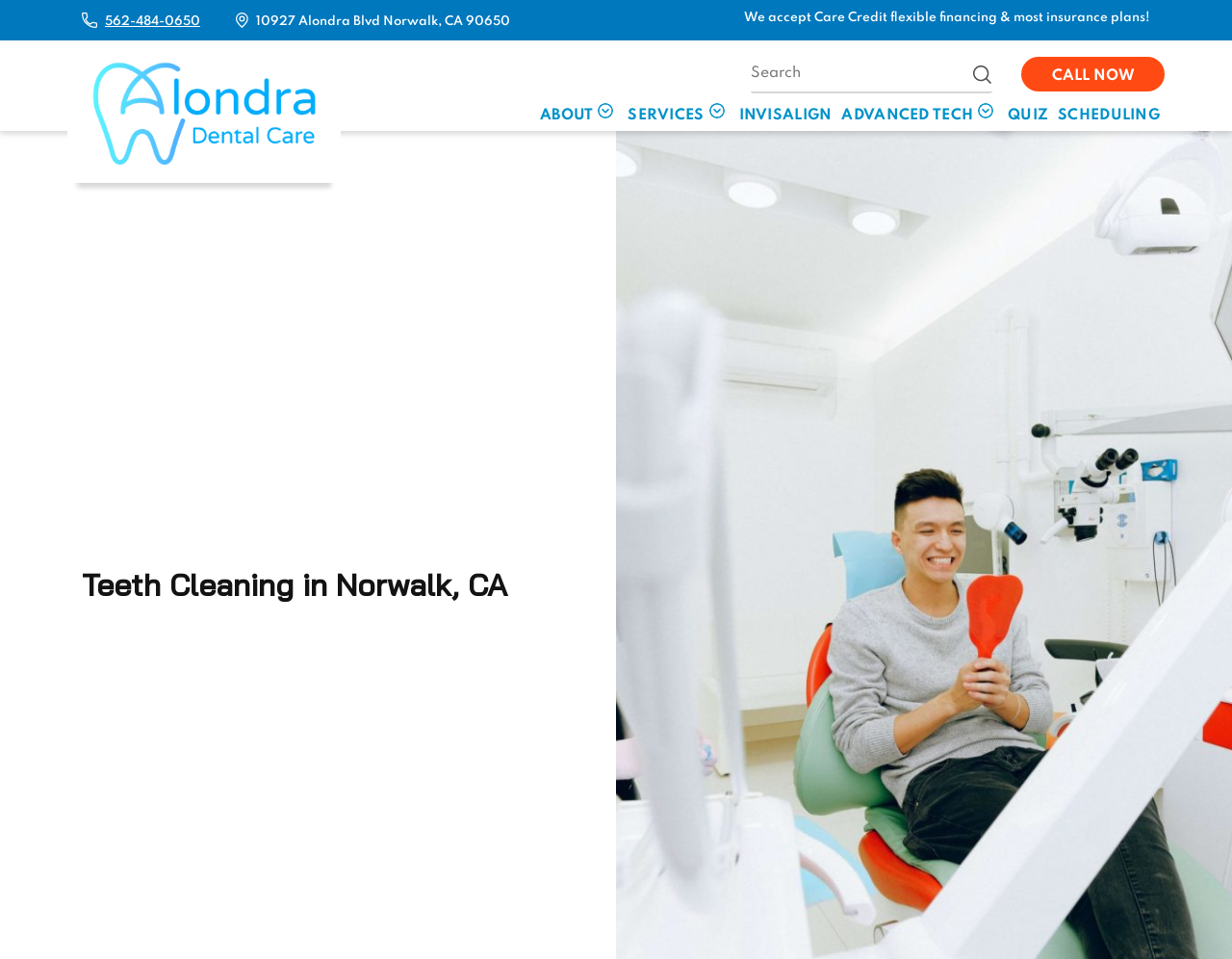Offer a meticulous description of the webpage's structure and content.

This webpage is about Alondra Dental Care, a dentist office in Norwalk, CA. At the top left, there is a phone number "562-484-0650" accompanied by a small image. Next to it, there is another small image. Below these elements, the office's address "10927 Alondra Blvd Norwalk, CA 90650" is displayed. 

On the right side of the address, there is a statement "We accept Care Credit flexible financing & most insurance plans!". Below this, the office's logo "Alondra Dental Care" is shown, which is a link to the office's homepage. 

A search bar is located on the right side of the page, consisting of a textbox and a button. Below the search bar, there are several links to different sections of the website, including "CALL NOW", "ABOUT", "SERVICES", "INVISALIGN", "ADVANCED TECH", "QUIZ", and "SCHEDULING". 

The main content of the page is headed by "Teeth Cleaning in Norwalk, CA", which is a prominent heading. The meta description suggests that the page is about teeth cleaning services provided by the dentist office.